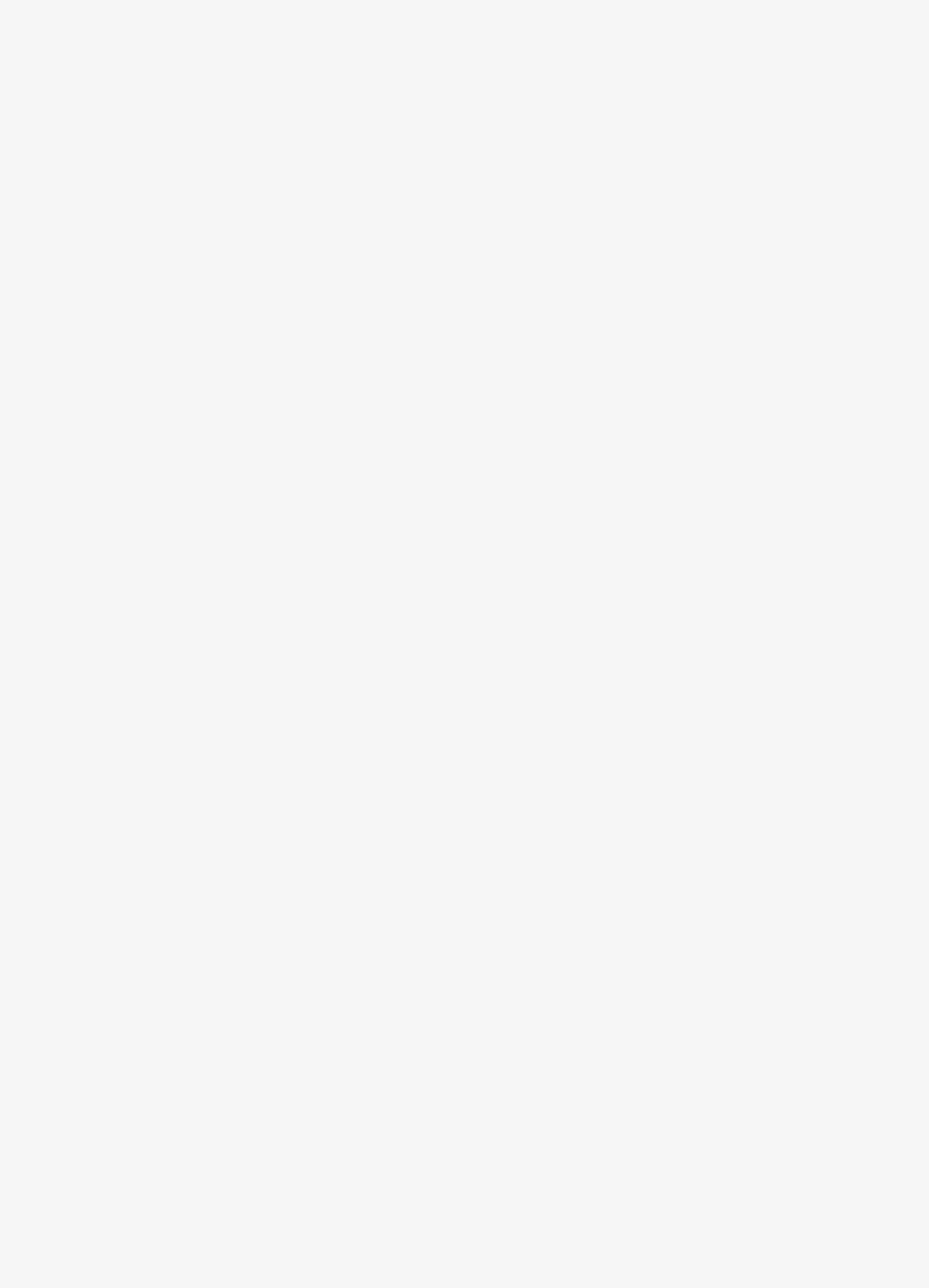Could you specify the bounding box coordinates for the clickable section to complete the following instruction: "Click on the 'What are the health benefits of Kuttu Paratha?' button"?

[0.105, 0.266, 0.895, 0.373]